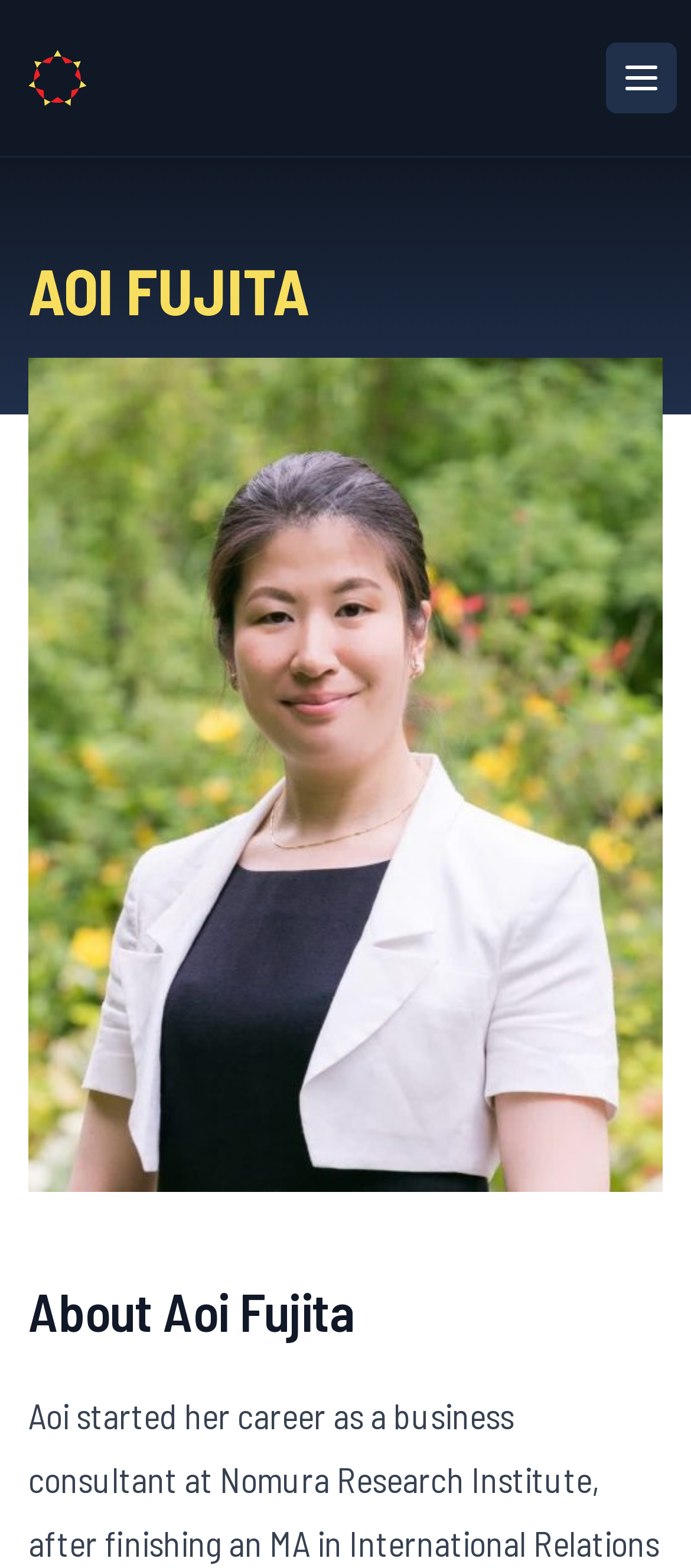Please give a concise answer to this question using a single word or phrase: 
What is the purpose of the button on the top right?

Open main menu